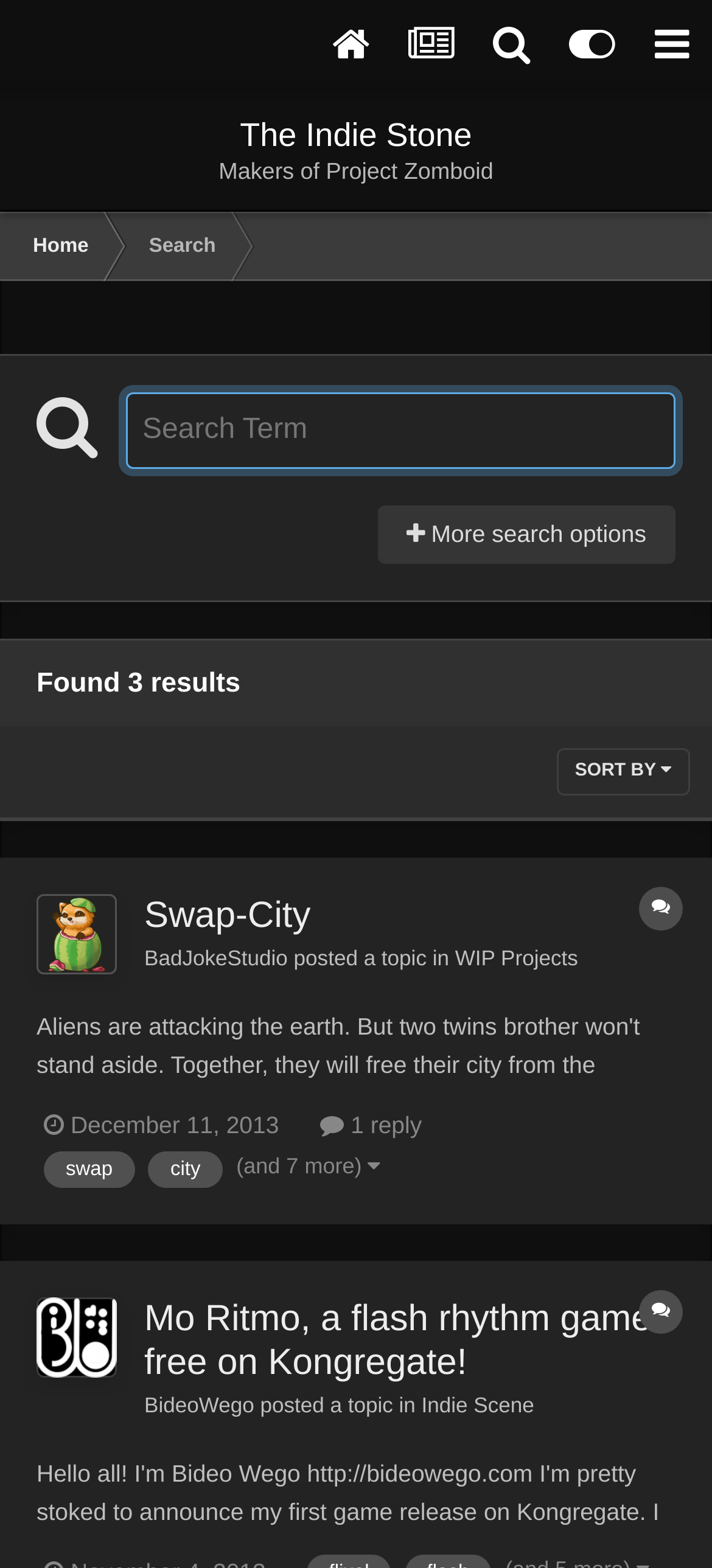What is the name of the category of the second topic?
Refer to the image and provide a one-word or short phrase answer.

Indie Scene